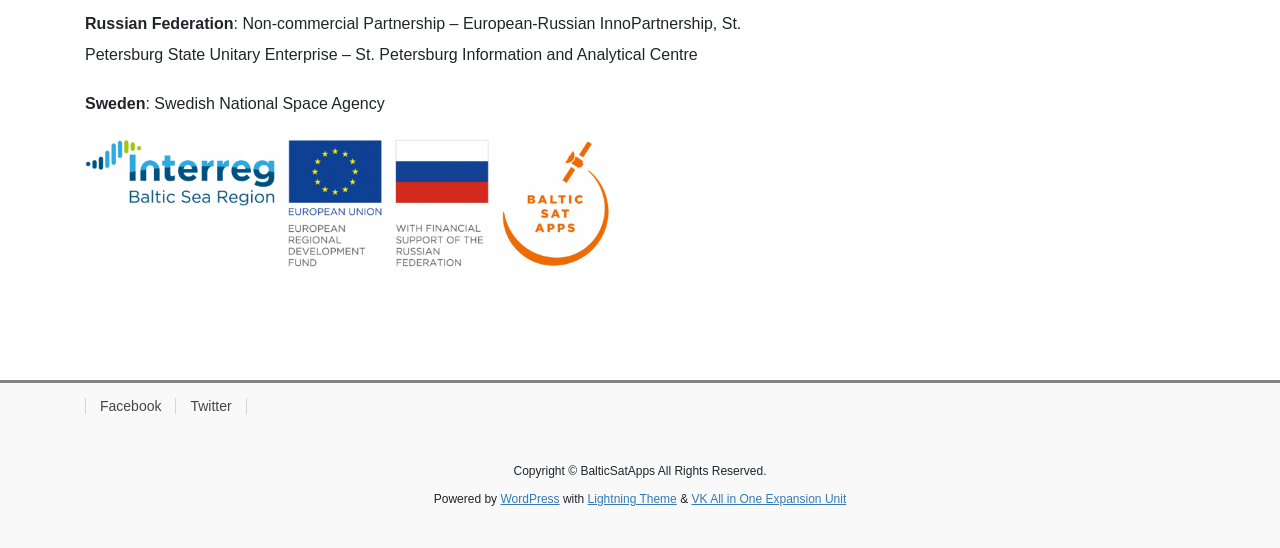Provide the bounding box coordinates of the UI element that matches the description: "Lightning Theme".

[0.459, 0.898, 0.529, 0.923]